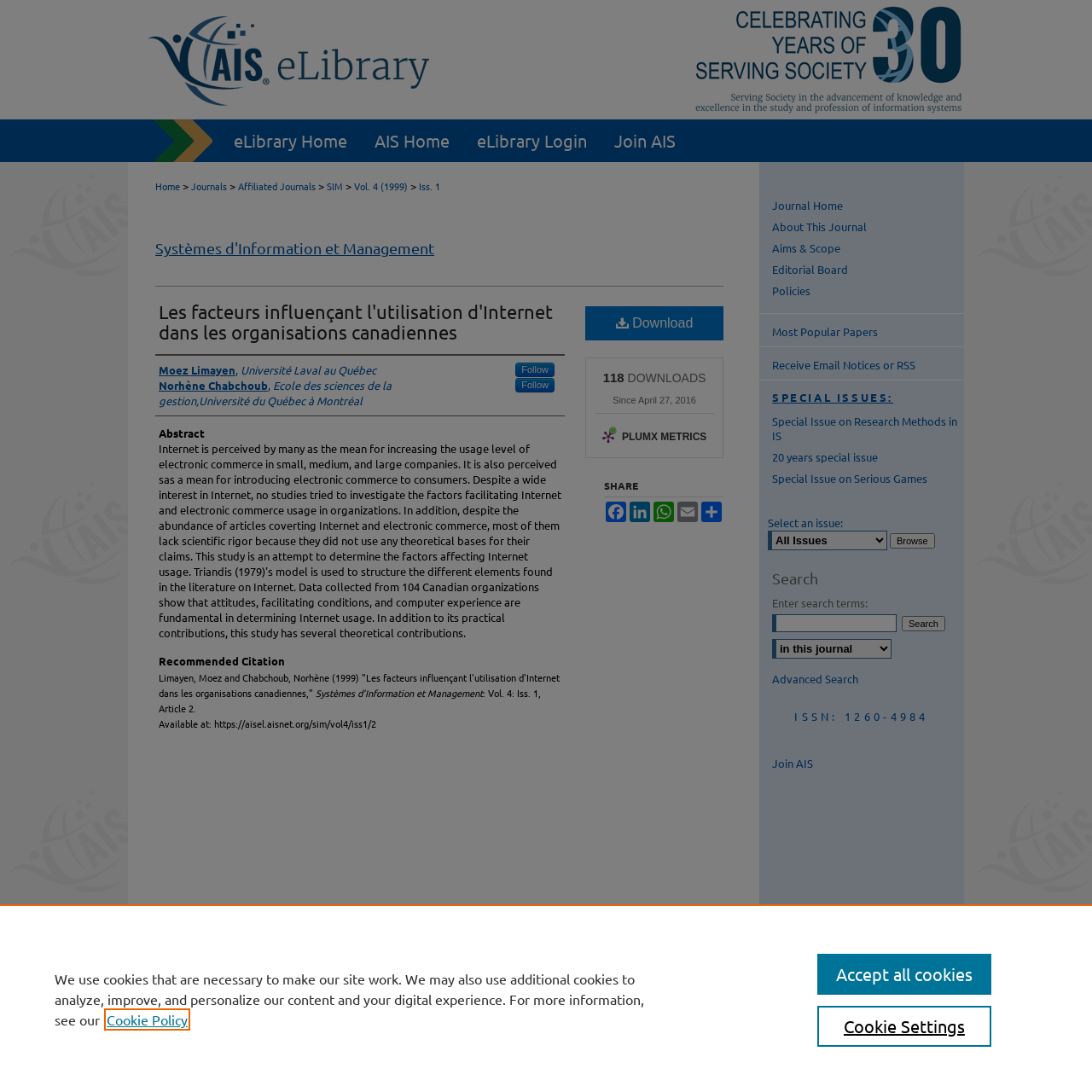Identify the bounding box coordinates of the part that should be clicked to carry out this instruction: "Browse issues".

[0.815, 0.489, 0.856, 0.503]